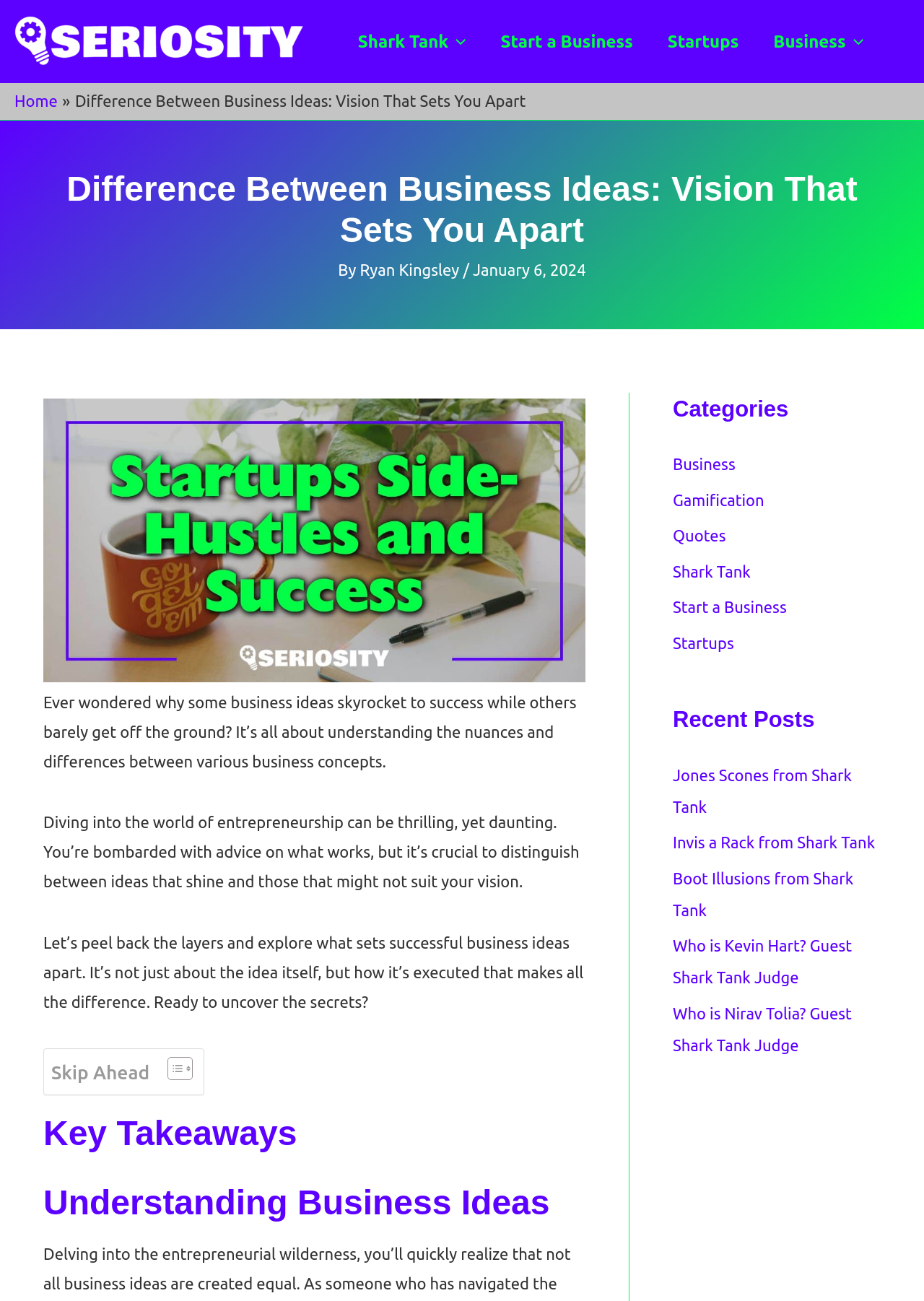Identify the bounding box coordinates of the area you need to click to perform the following instruction: "Toggle the 'Menu Toggle' application".

[0.485, 0.012, 0.504, 0.051]